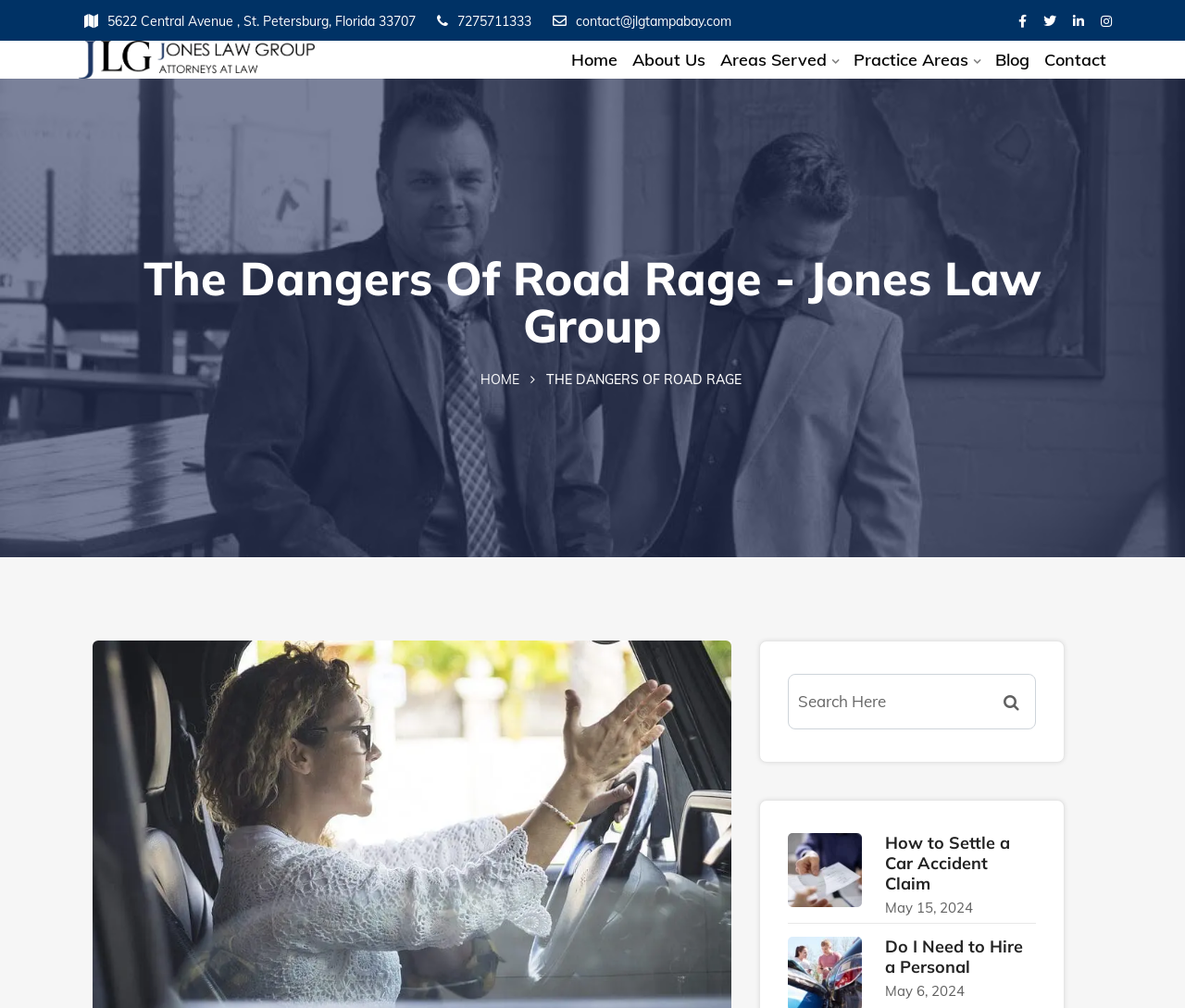Respond concisely with one word or phrase to the following query:
What is the address of Jones Law Group?

5622 Central Avenue, St. Petersburg, Florida 33707